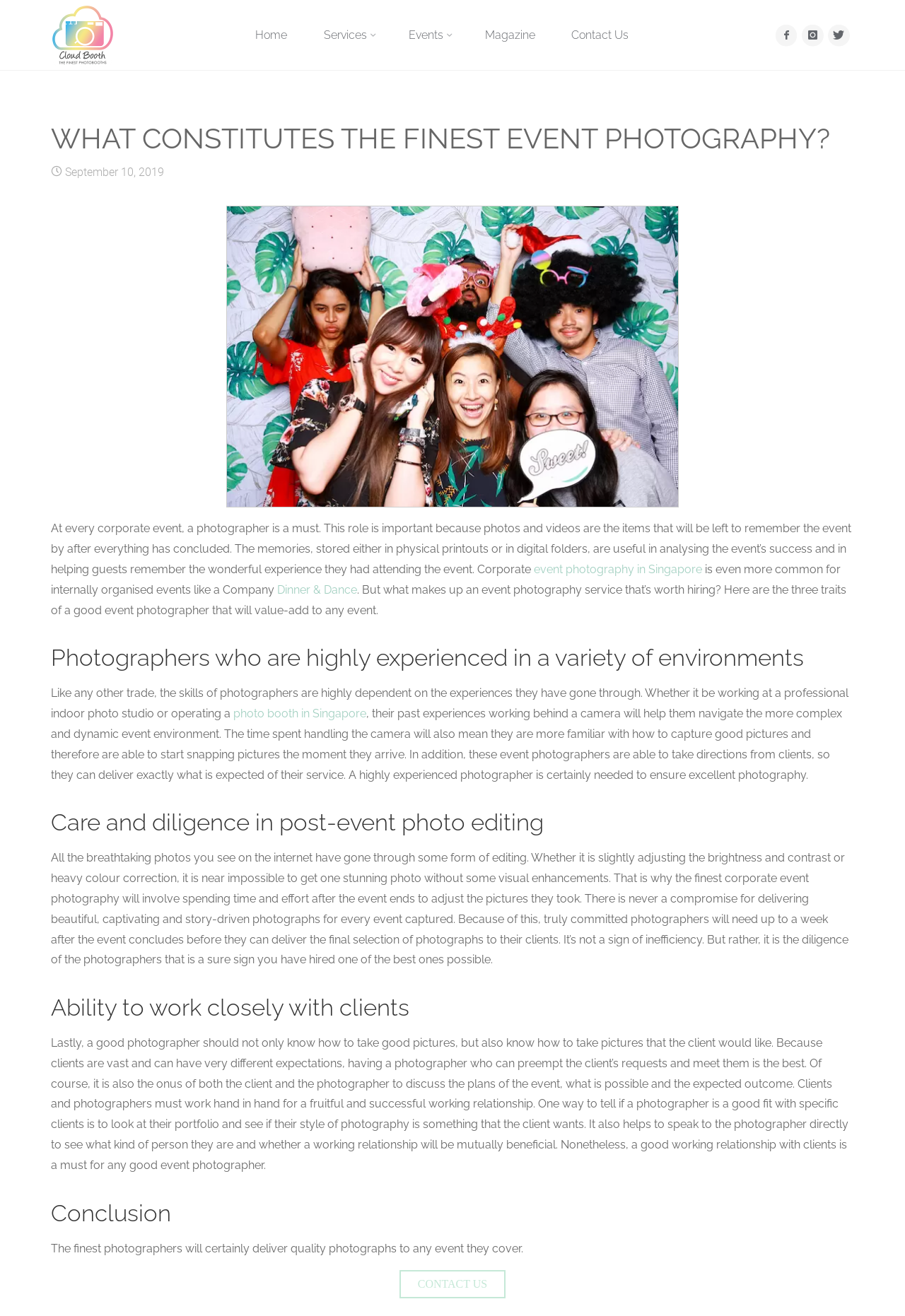What is essential for a successful working relationship between a photographer and a client?
Answer the question with a thorough and detailed explanation.

The webpage states that clients and photographers must work hand in hand for a fruitful and successful working relationship. This involves discussing the plans of the event, what is possible and the expected outcome, and having a mutual understanding of each other's expectations.